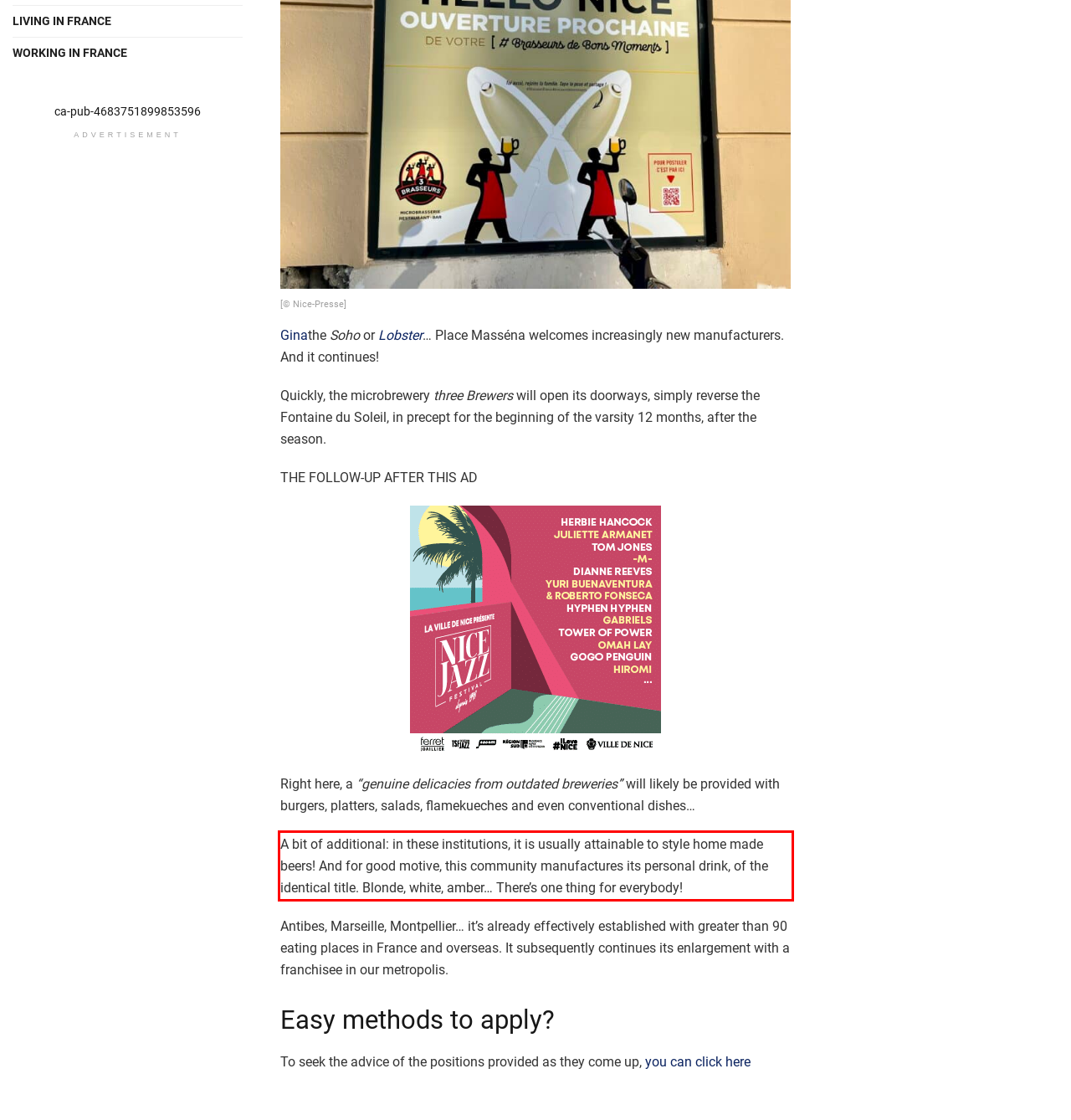You have a screenshot with a red rectangle around a UI element. Recognize and extract the text within this red bounding box using OCR.

A bit of additional: in these institutions, it is usually attainable to style home made beers! And for good motive, this community manufactures its personal drink, of the identical title. Blonde, white, amber… There’s one thing for everybody!